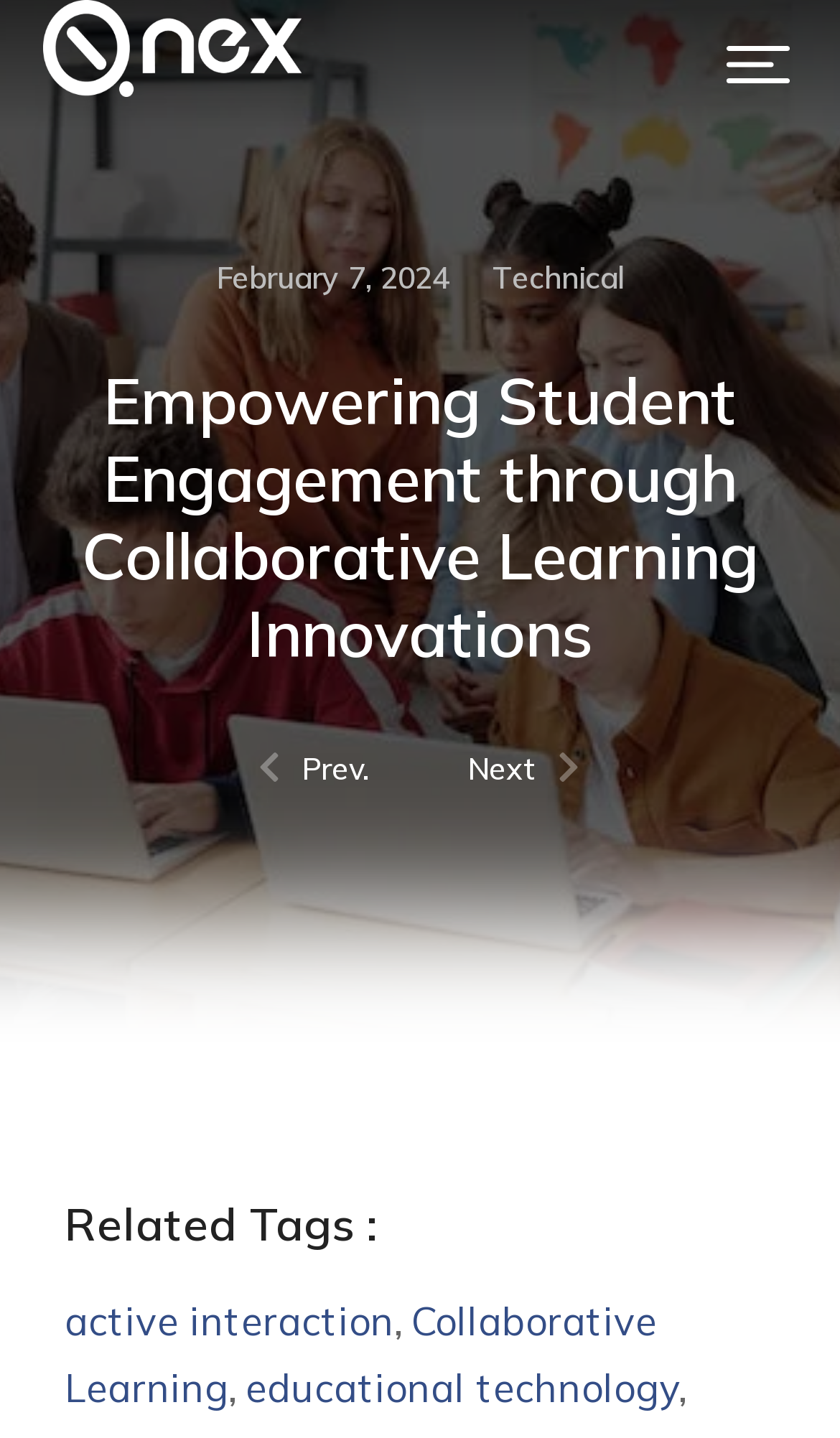Find the UI element described as: "alt="The7 Header Default - logo"" and predict its bounding box coordinates. Ensure the coordinates are four float numbers between 0 and 1, [left, top, right, bottom].

[0.051, 0.001, 0.359, 0.091]